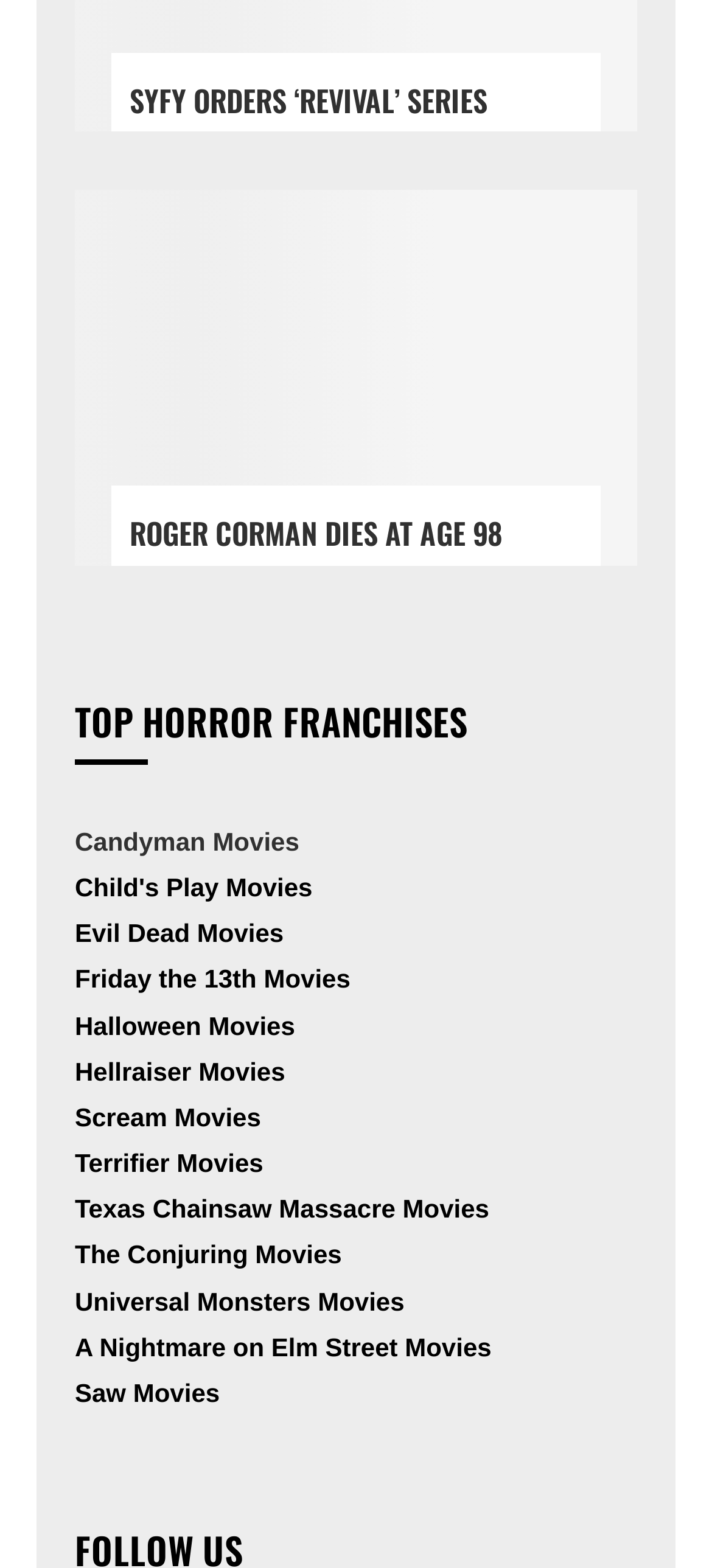Please give the bounding box coordinates of the area that should be clicked to fulfill the following instruction: "Check out Halloween movies". The coordinates should be in the format of four float numbers from 0 to 1, i.e., [left, top, right, bottom].

[0.105, 0.644, 0.414, 0.663]